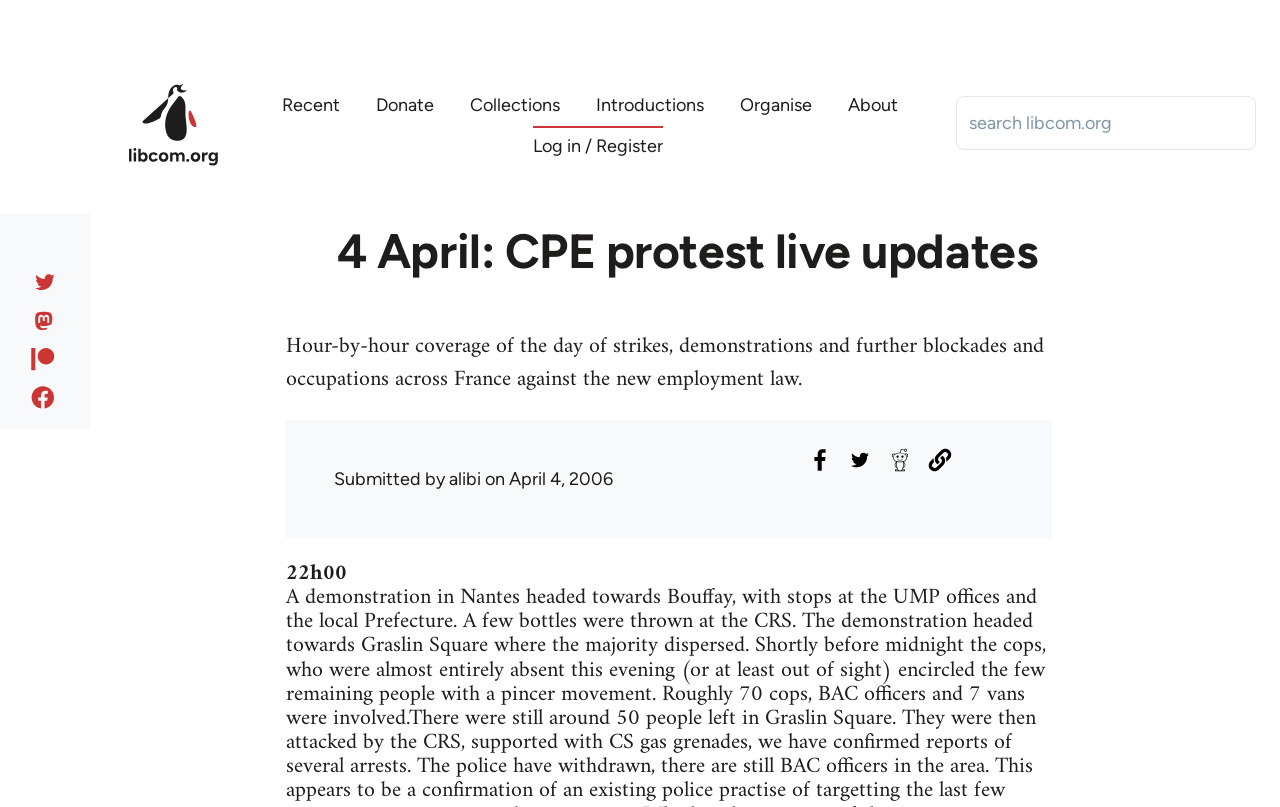Show me the bounding box coordinates of the clickable region to achieve the task as per the instruction: "Search on libcom.org".

[0.747, 0.119, 0.981, 0.186]